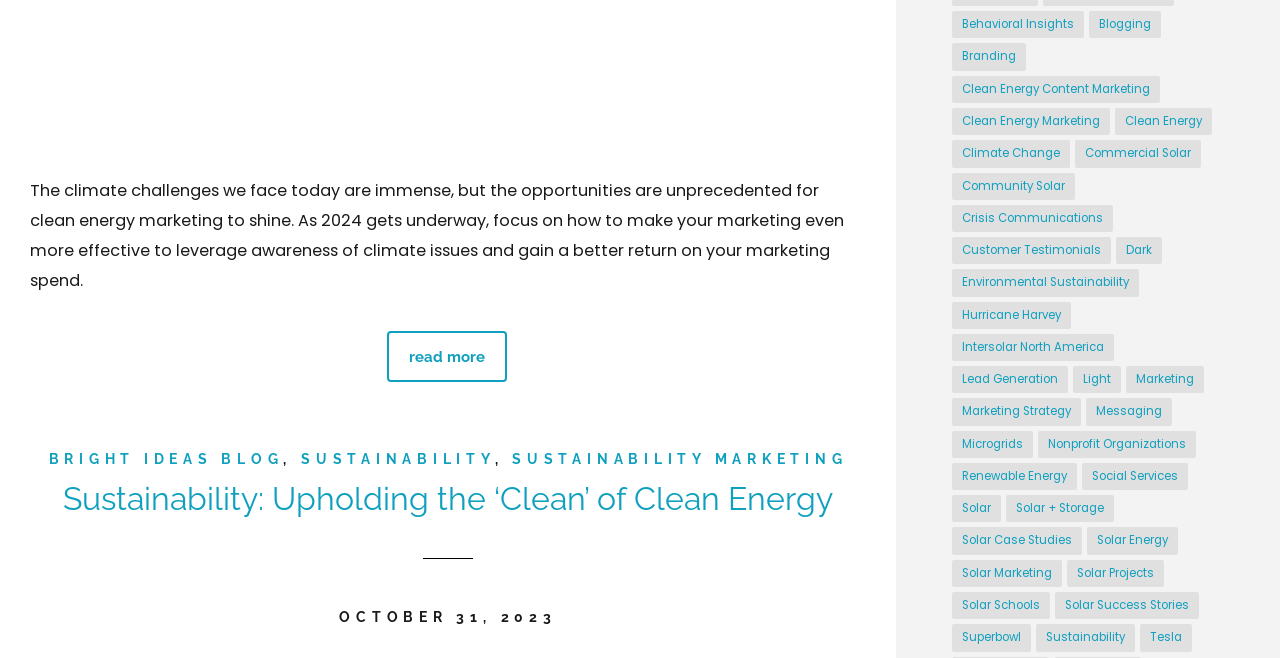Refer to the image and offer a detailed explanation in response to the question: What is the title of the blog post?

The title of the blog post is 'Four steps for more strategic clean energy marketing in 2024', which is indicated by the link and generic text with the same content.